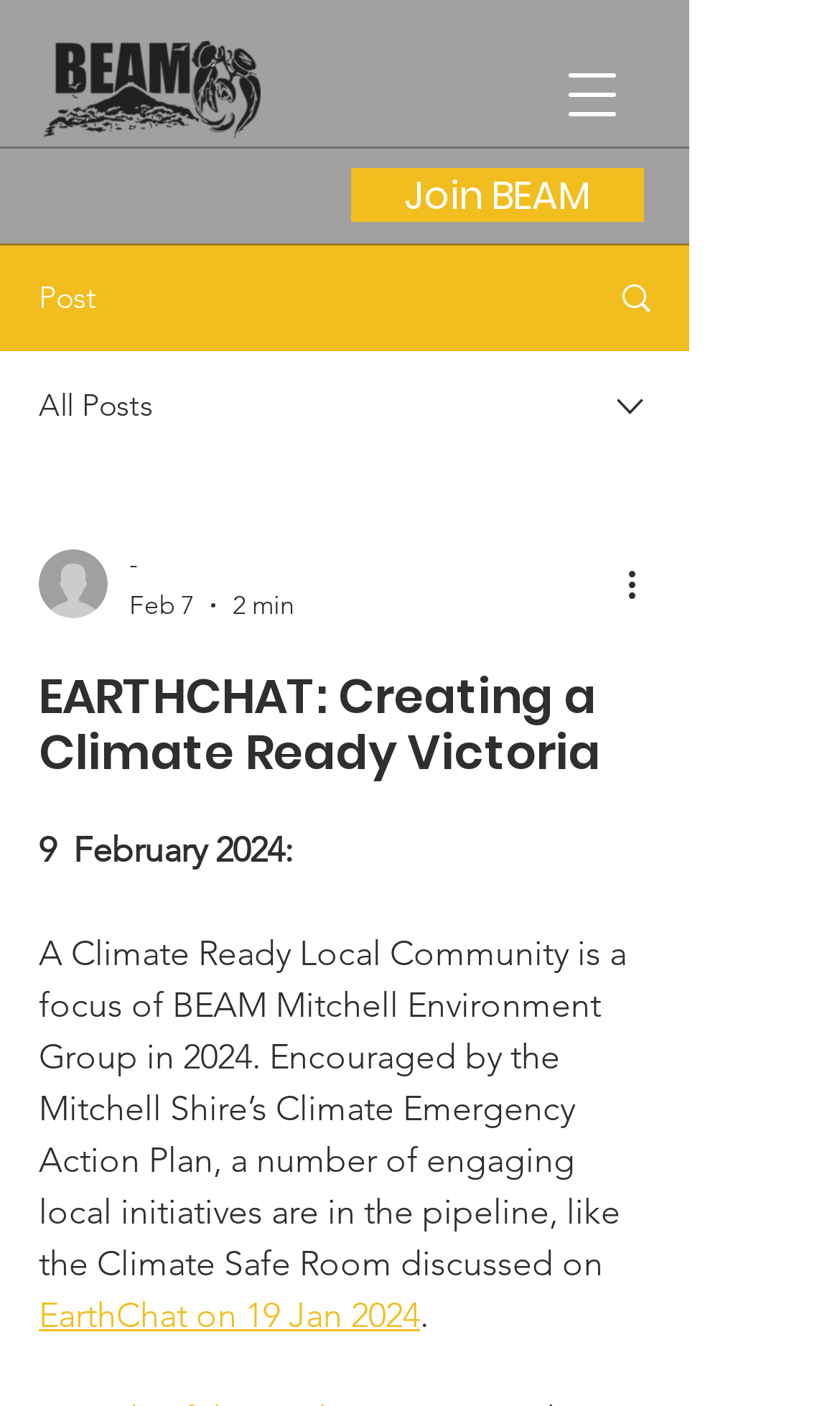What is the date of the EarthChat event mentioned in the article?
Please answer using one word or phrase, based on the screenshot.

19 Jan 2024